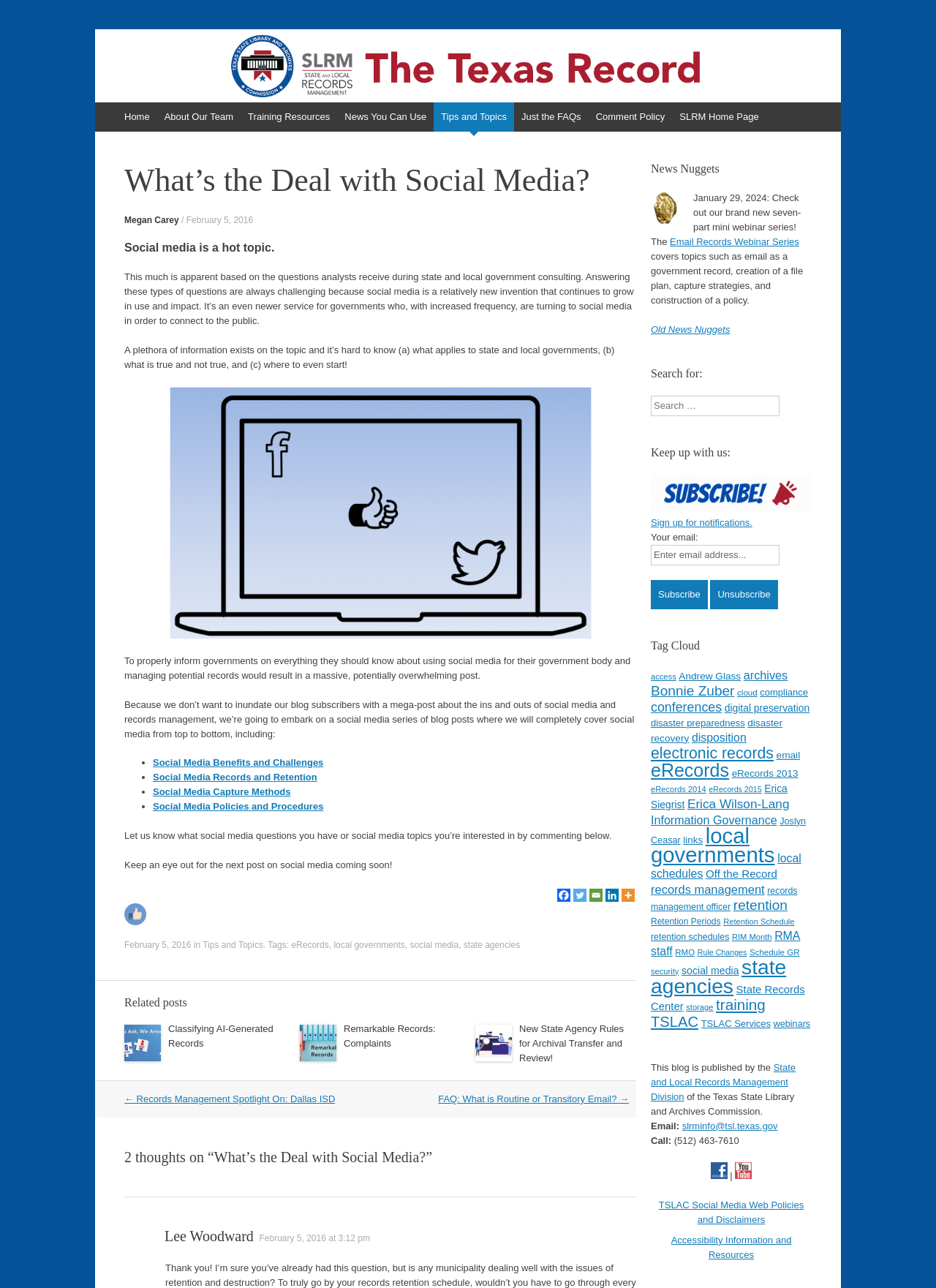What is the name of the blog?
Please provide a single word or phrase as the answer based on the screenshot.

The Texas Record